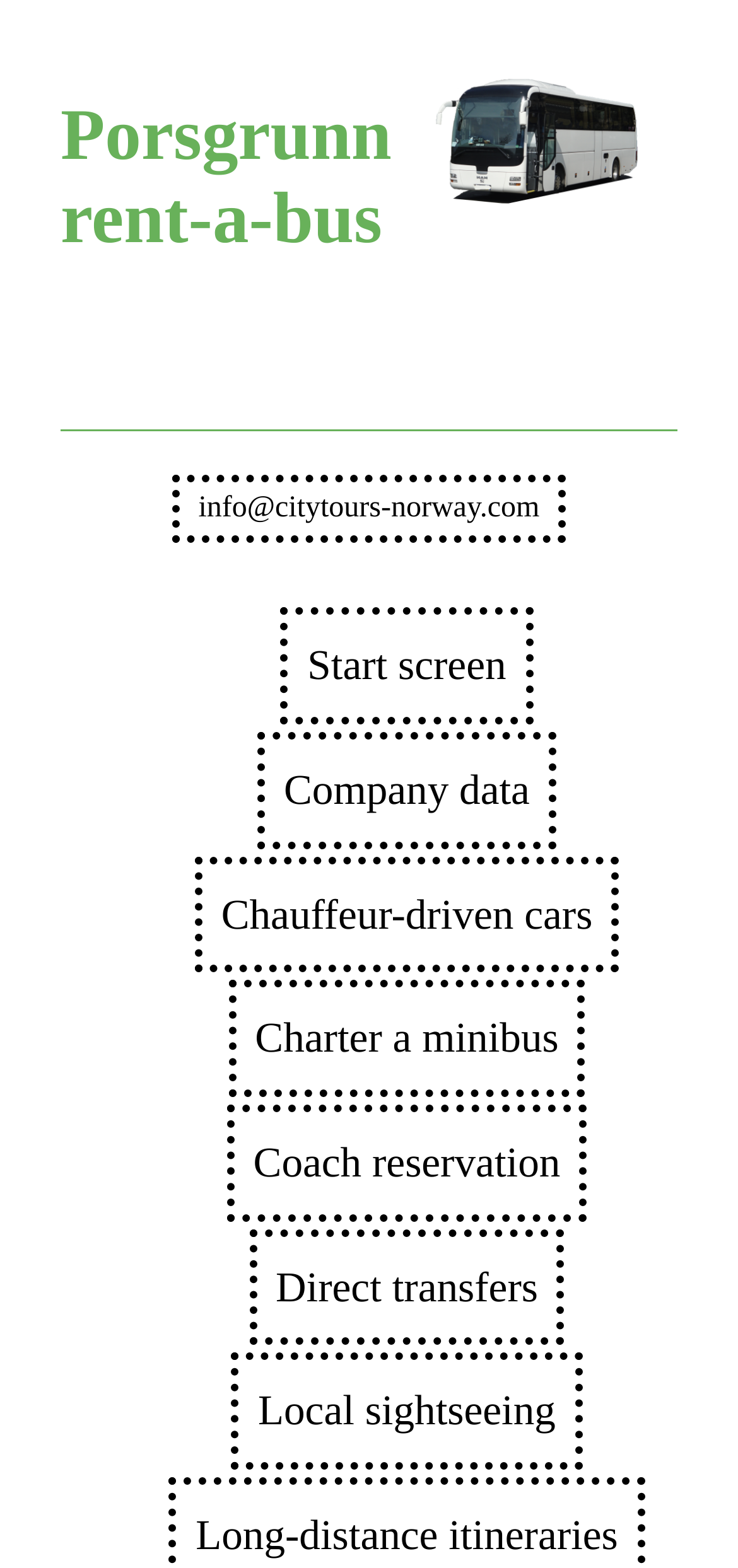What is the purpose of the 'Direct transfers' service?
Examine the screenshot and reply with a single word or phrase.

Transfers